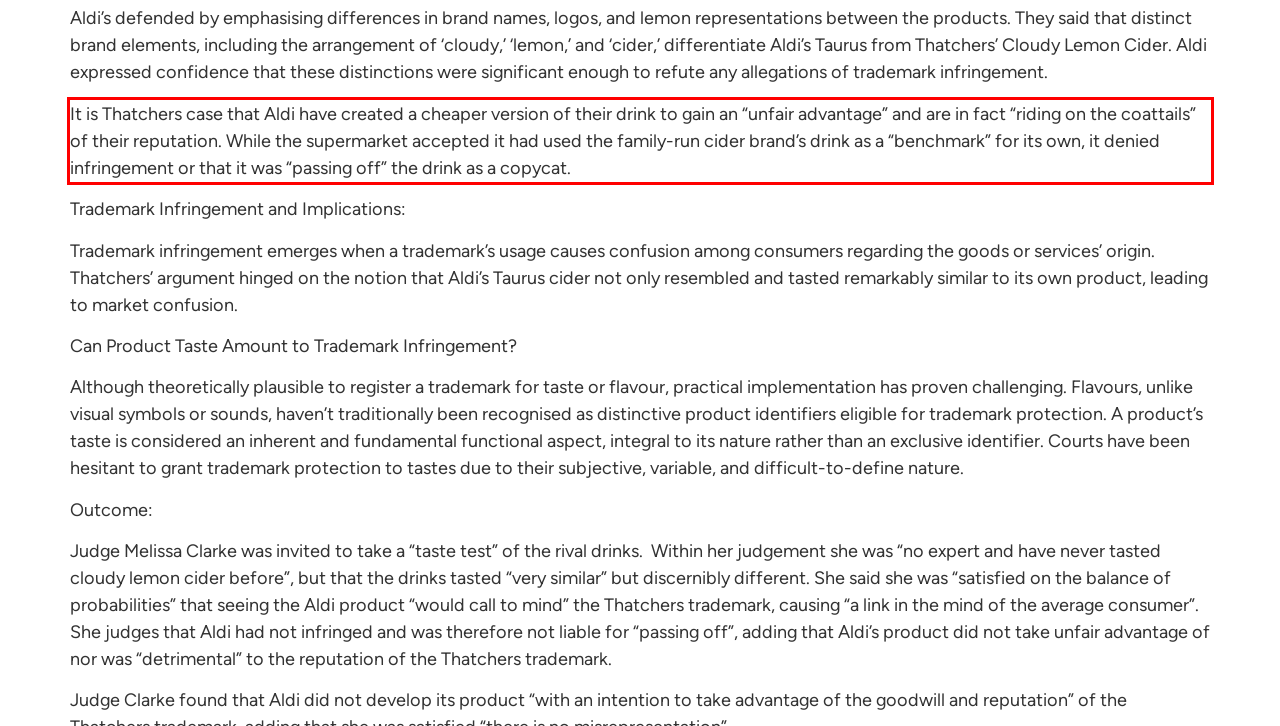Within the screenshot of the webpage, there is a red rectangle. Please recognize and generate the text content inside this red bounding box.

It is Thatchers case that Aldi have created a cheaper version of their drink to gain an “unfair advantage” and are in fact “riding on the coattails” of their reputation. While the supermarket accepted it had used the family-run cider brand’s drink as a “benchmark” for its own, it denied infringement or that it was “passing off” the drink as a copycat.